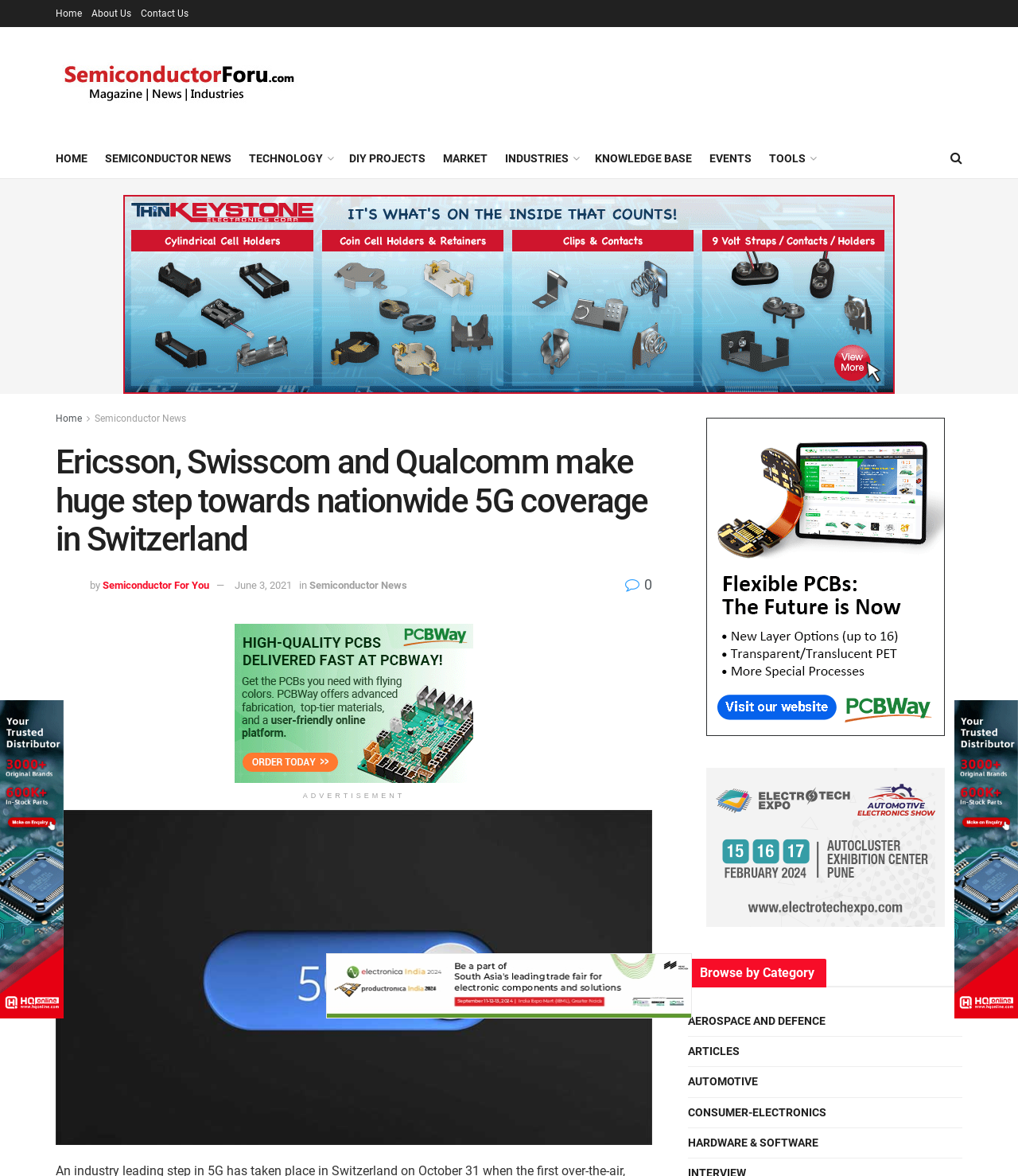What is the date of the article?
Using the image as a reference, give a one-word or short phrase answer.

June 3, 2021